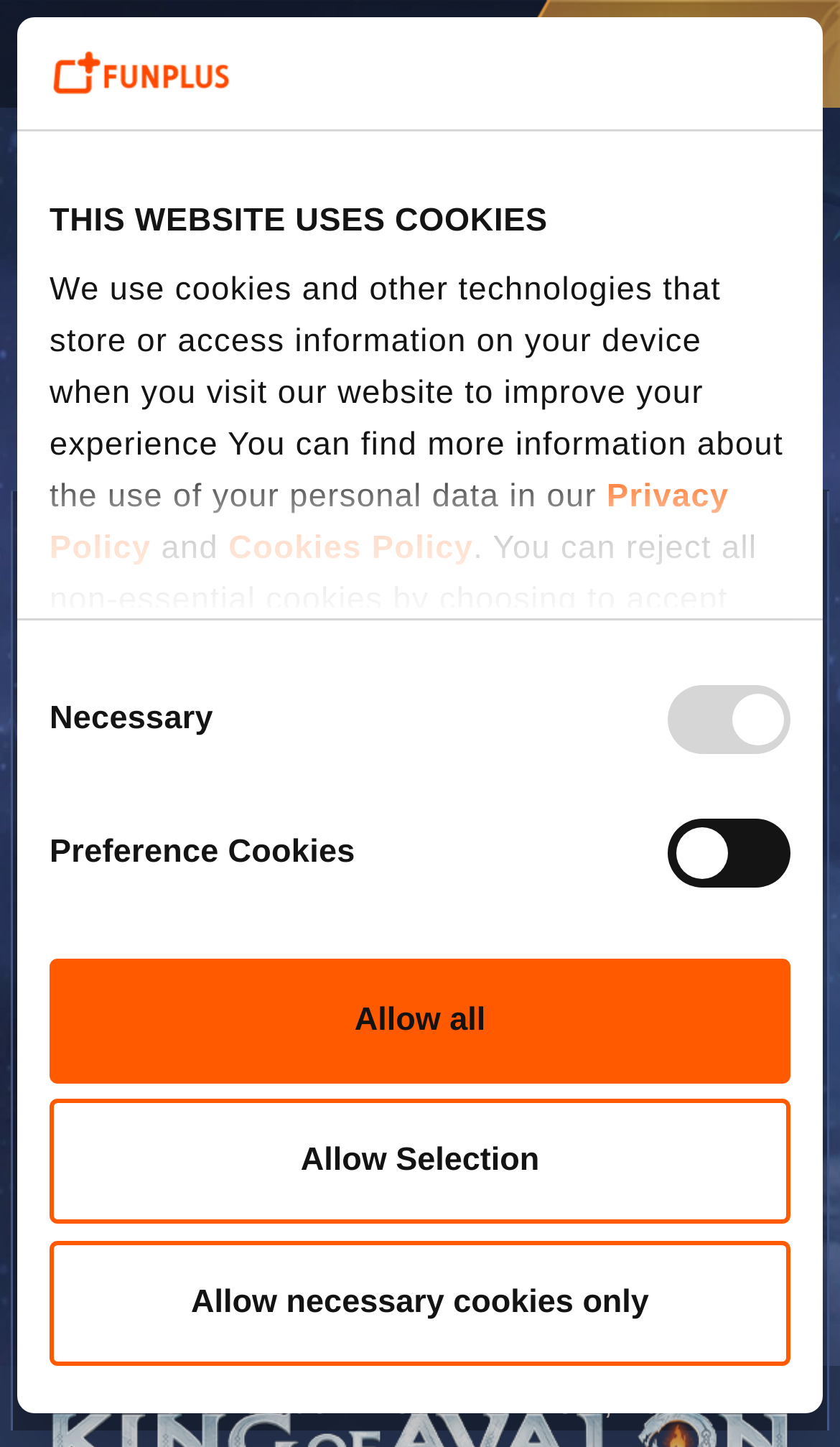Please identify the bounding box coordinates of the region to click in order to complete the given instruction: "View the Christmas event details". The coordinates should be four float numbers between 0 and 1, i.e., [left, top, right, bottom].

[0.144, 0.413, 0.856, 0.473]